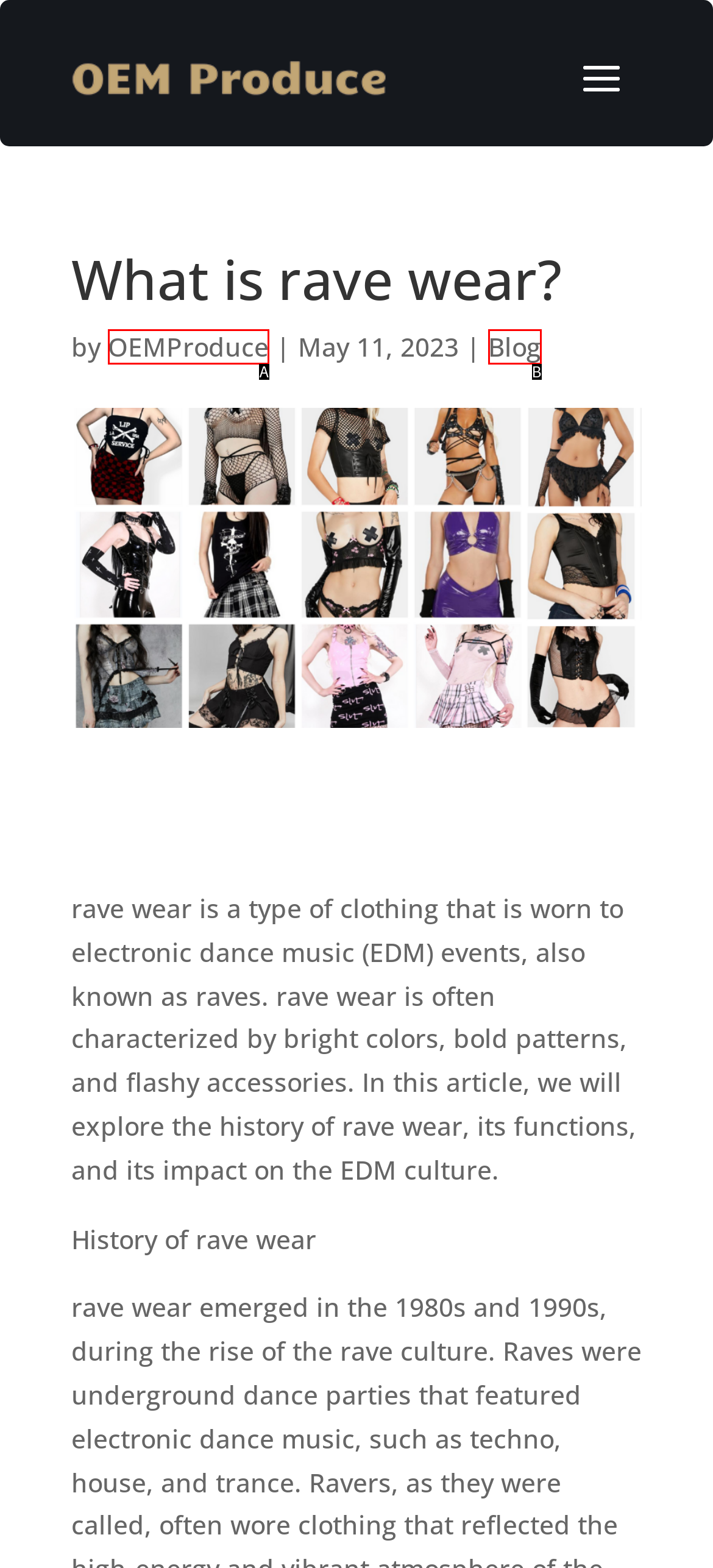Choose the HTML element that aligns with the description: Blog. Indicate your choice by stating the letter.

B